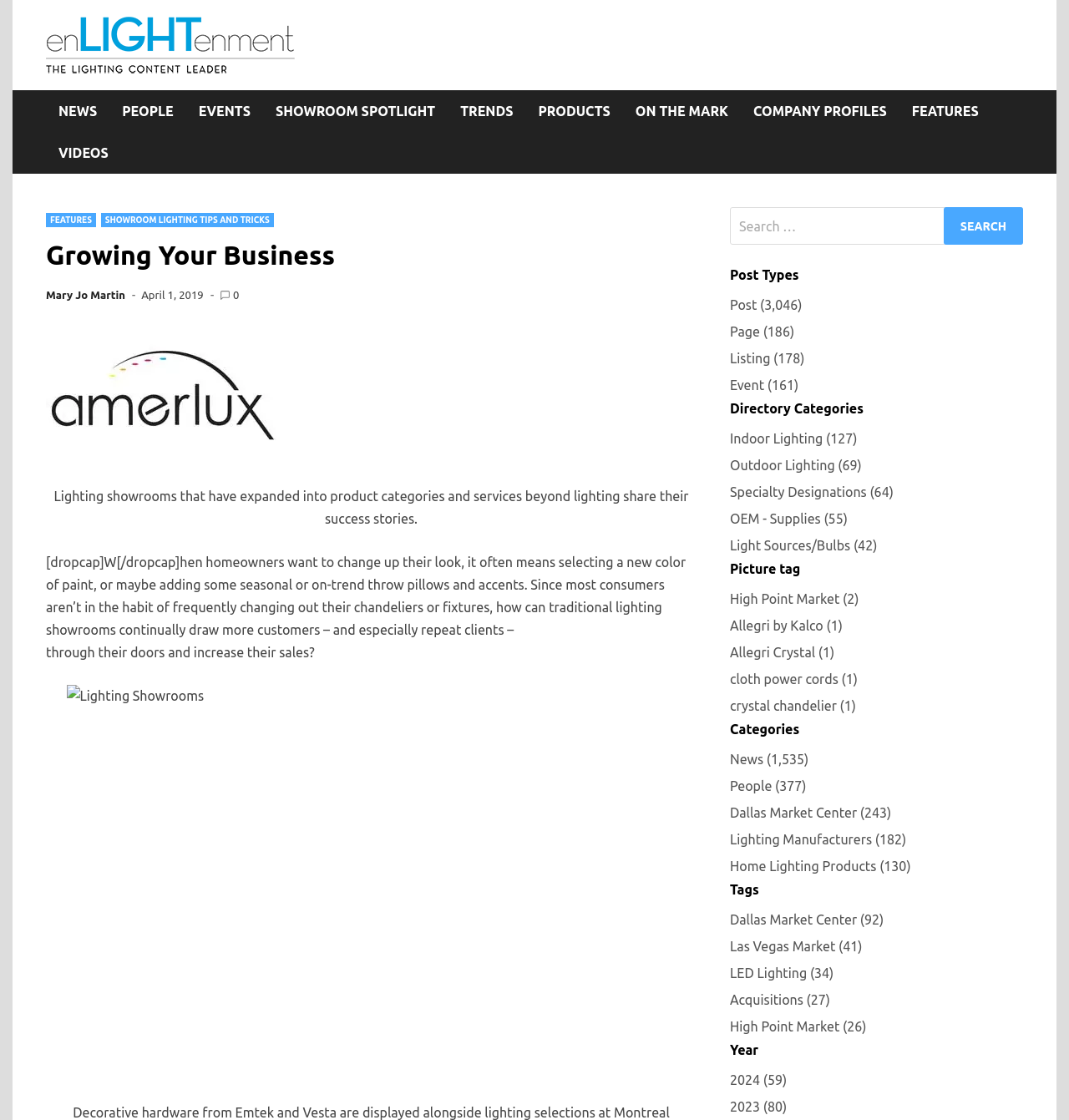How many events are there?
Using the information from the image, provide a comprehensive answer to the question.

I looked for the 'Post Types' section and found the link 'Event (161)', which indicates the number of events.